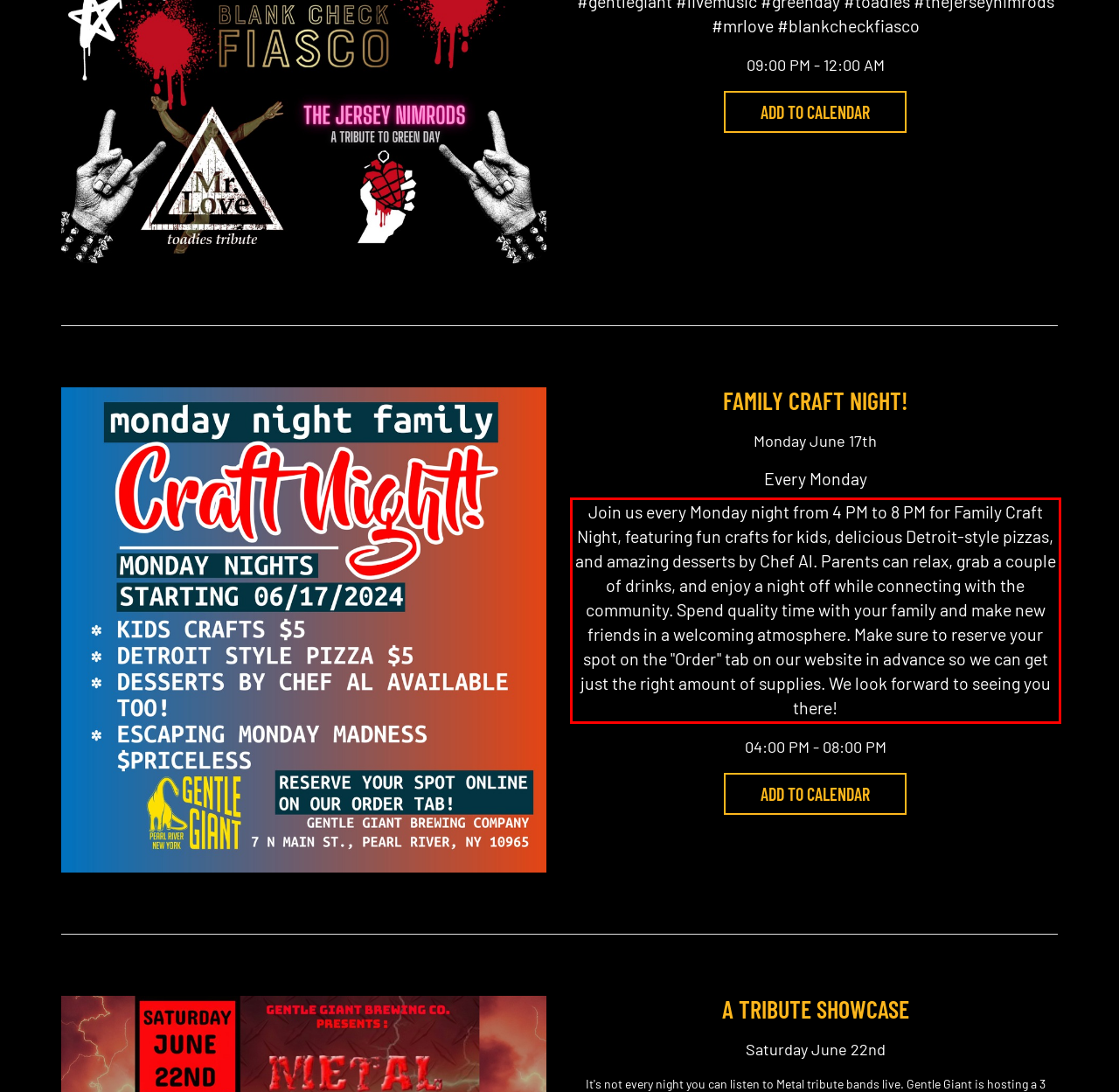View the screenshot of the webpage and identify the UI element surrounded by a red bounding box. Extract the text contained within this red bounding box.

Join us every Monday night from 4 PM to 8 PM for Family Craft Night, featuring fun crafts for kids, delicious Detroit-style pizzas, and amazing desserts by Chef Al. Parents can relax, grab a couple of drinks, and enjoy a night off while connecting with the community. Spend quality time with your family and make new friends in a welcoming atmosphere. Make sure to reserve your spot on the "Order" tab on our website in advance so we can get just the right amount of supplies. We look forward to seeing you there!